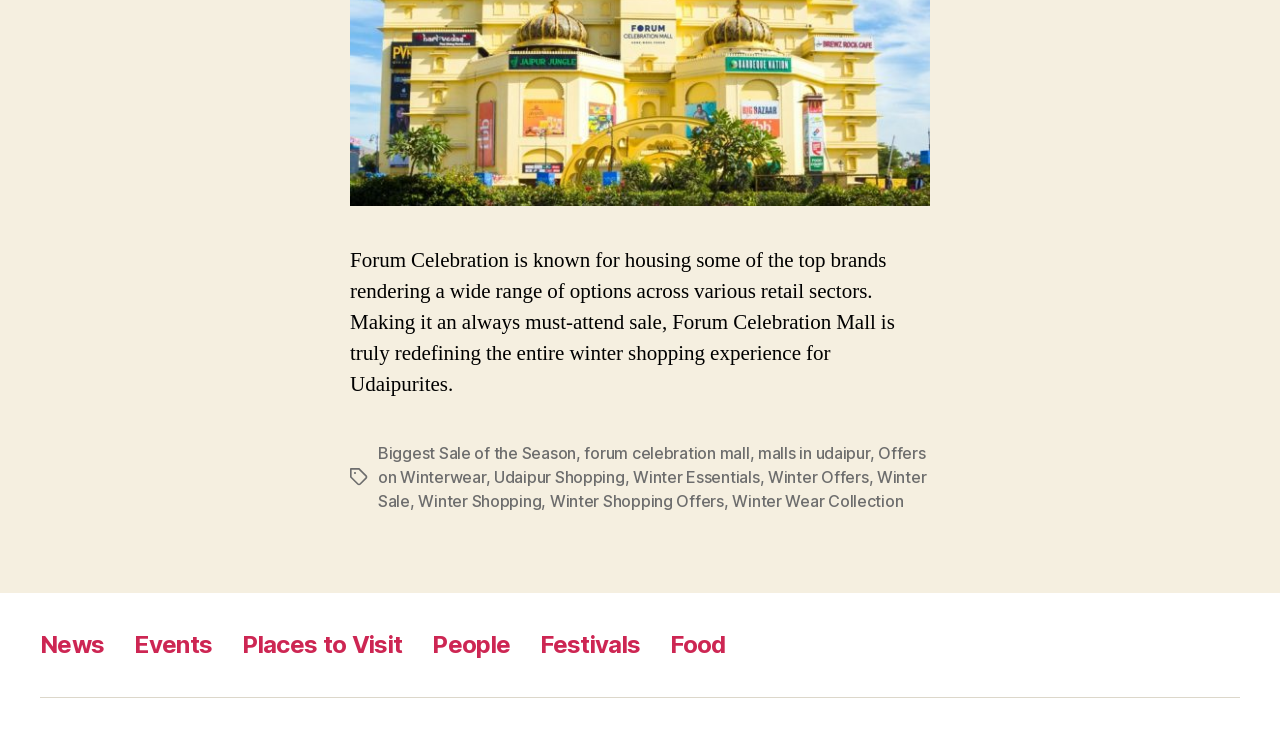Show me the bounding box coordinates of the clickable region to achieve the task as per the instruction: "Click on 'Biggest Sale of the Season'".

[0.295, 0.603, 0.45, 0.63]